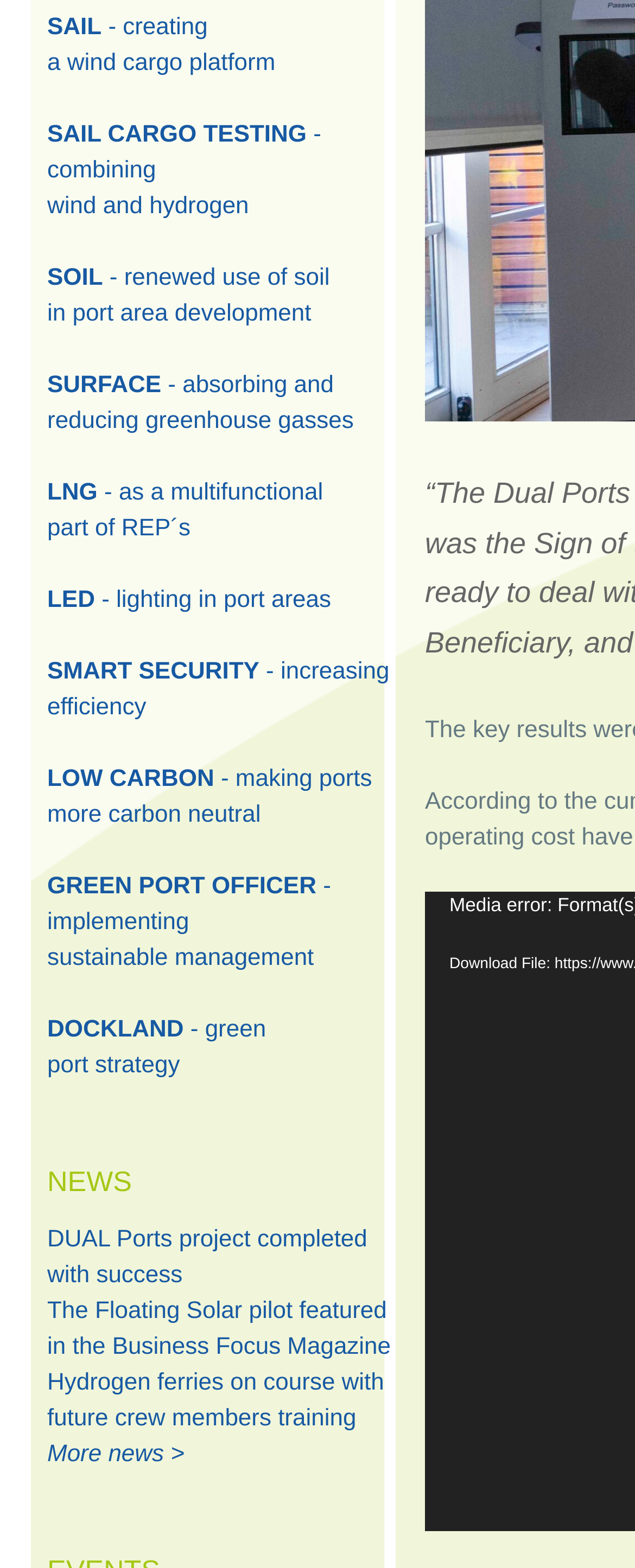Predict the bounding box of the UI element based on the description: "More news >". The coordinates should be four float numbers between 0 and 1, formatted as [left, top, right, bottom].

[0.074, 0.919, 0.291, 0.936]